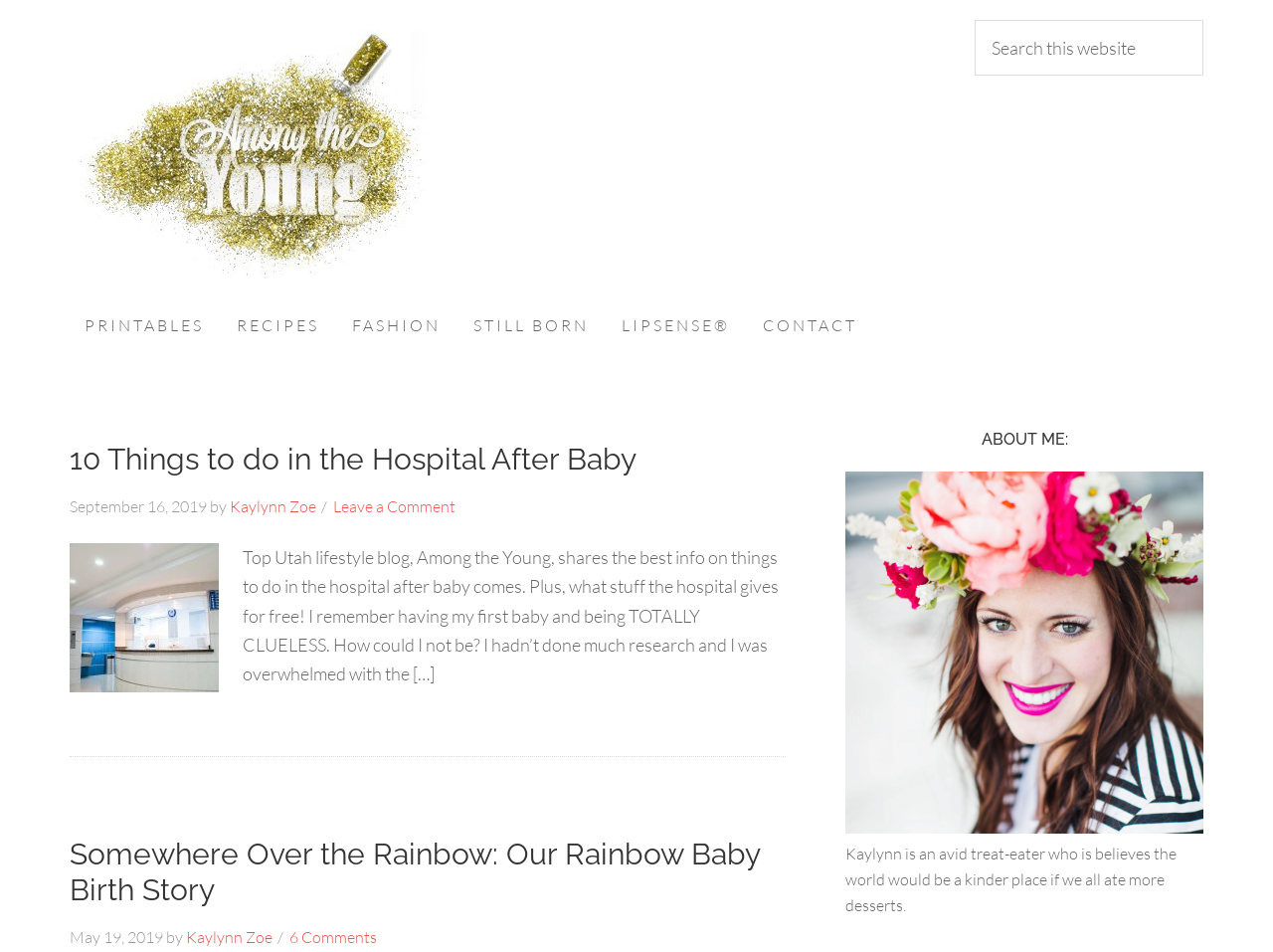Give the bounding box coordinates for this UI element: "Still Born". The coordinates should be four float numbers between 0 and 1, arranged as [left, top, right, bottom].

[0.36, 0.313, 0.474, 0.37]